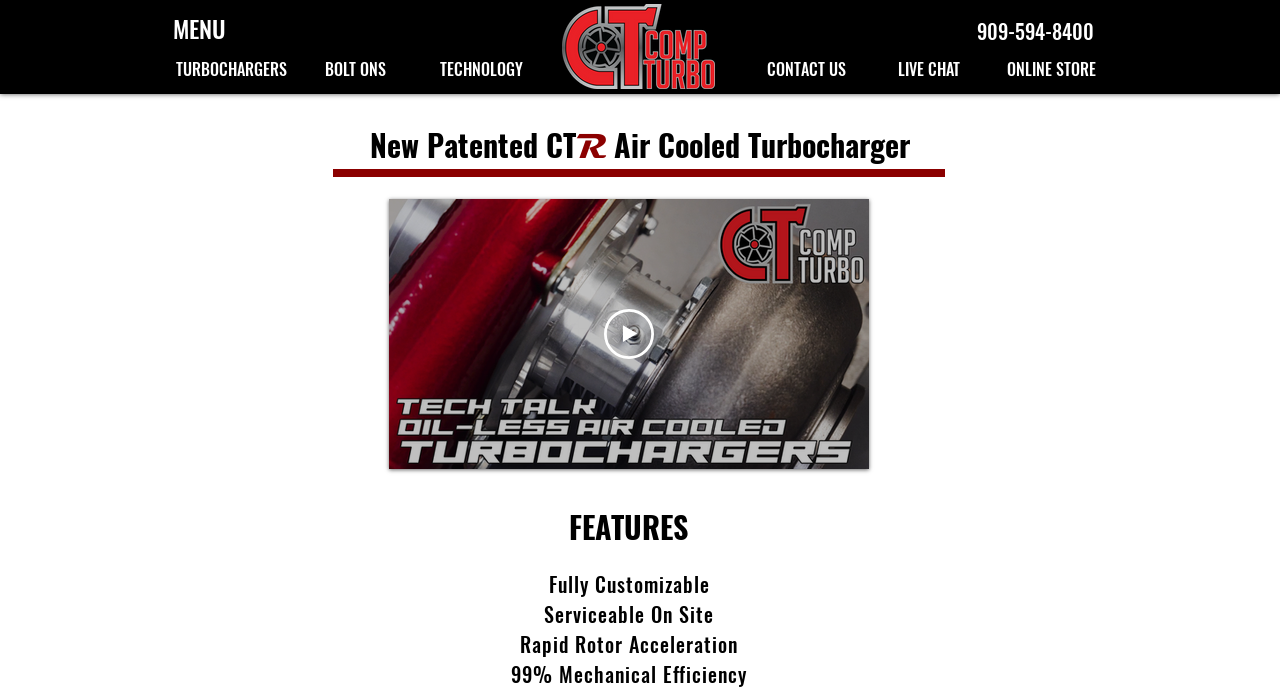What is the purpose of the button with the text 'Play video'?
From the details in the image, provide a complete and detailed answer to the question.

I found the button by looking at the button element with the text 'Play video' located below the canvas element, and inferred its purpose as playing a video based on its text and location.